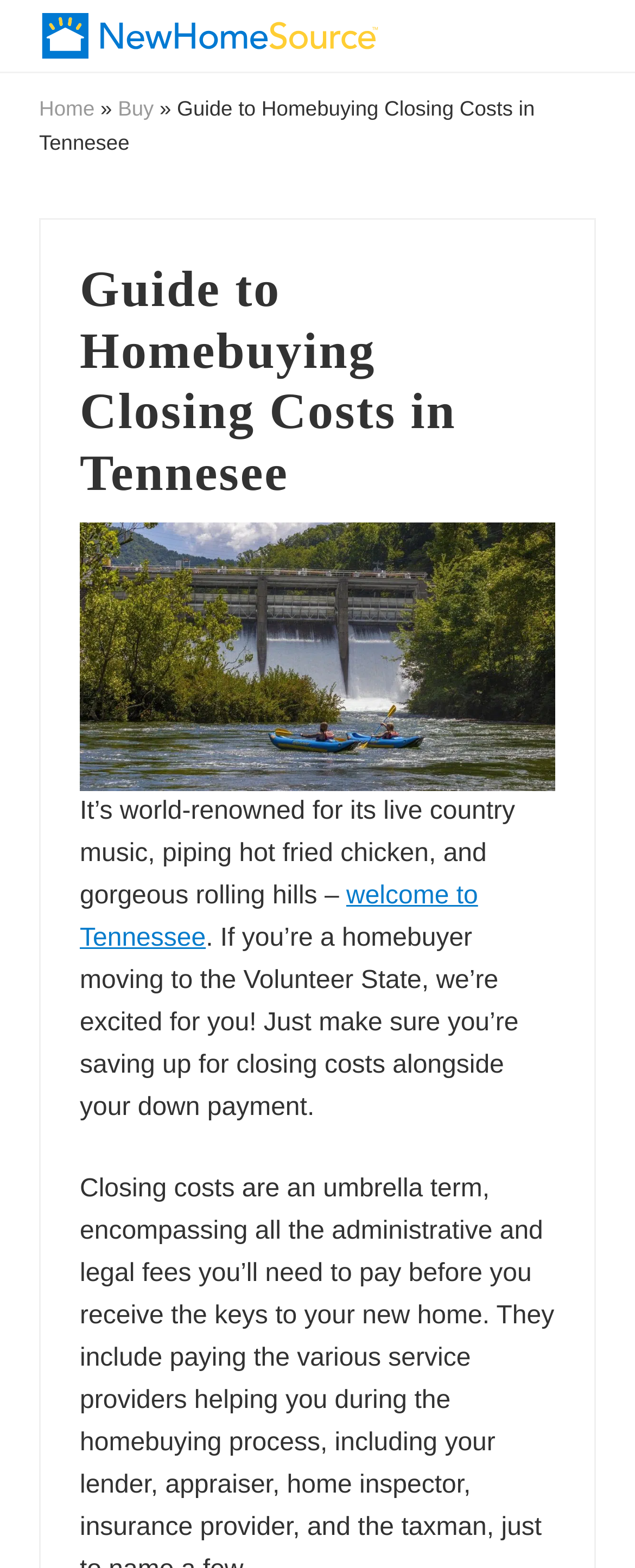What is the name of the website?
Refer to the screenshot and respond with a concise word or phrase.

NewHomeSource